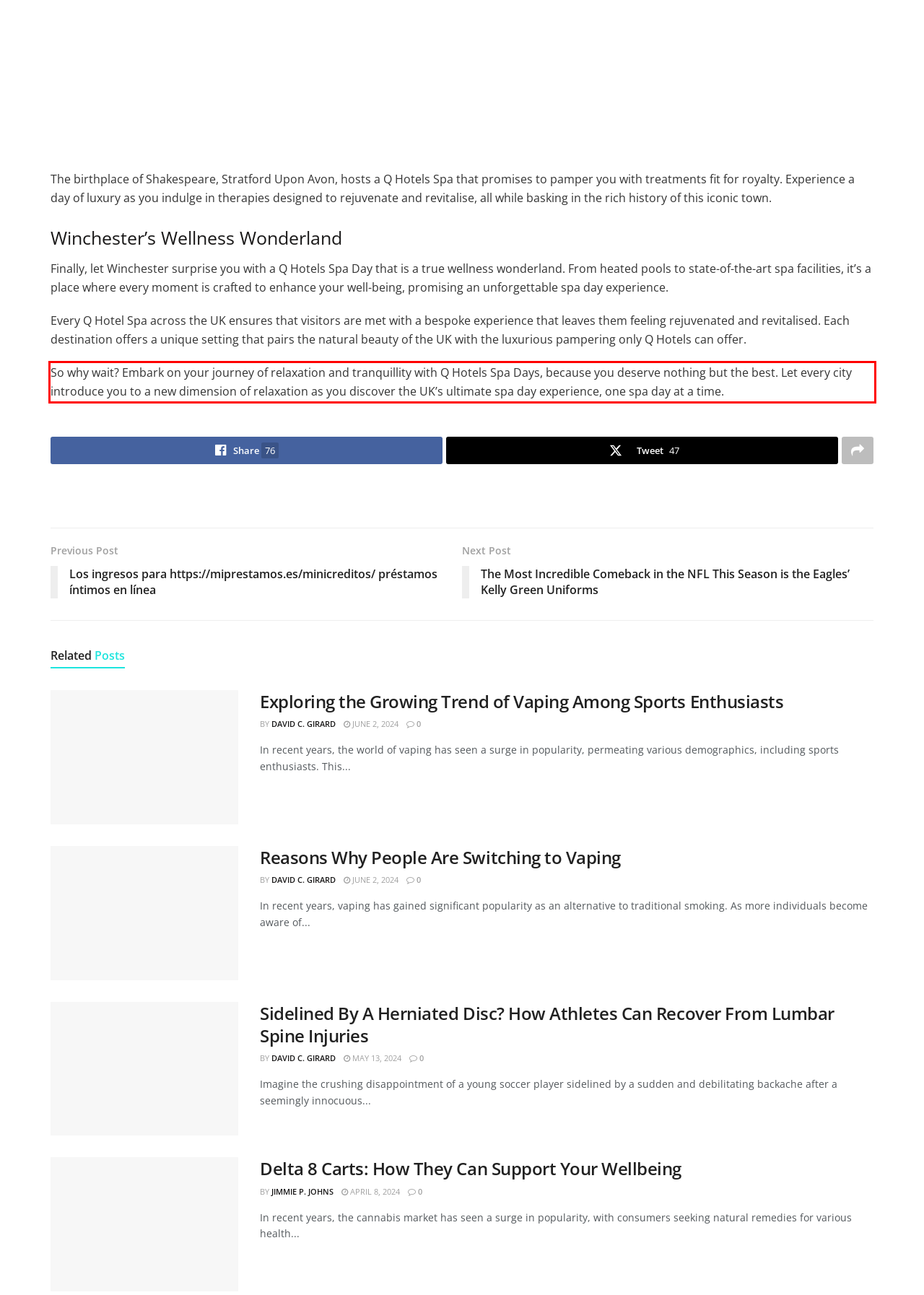Examine the webpage screenshot, find the red bounding box, and extract the text content within this marked area.

So why wait? Embark on your journey of relaxation and tranquillity with Q Hotels Spa Days, because you deserve nothing but the best. Let every city introduce you to a new dimension of relaxation as you discover the UK’s ultimate spa day experience, one spa day at a time.